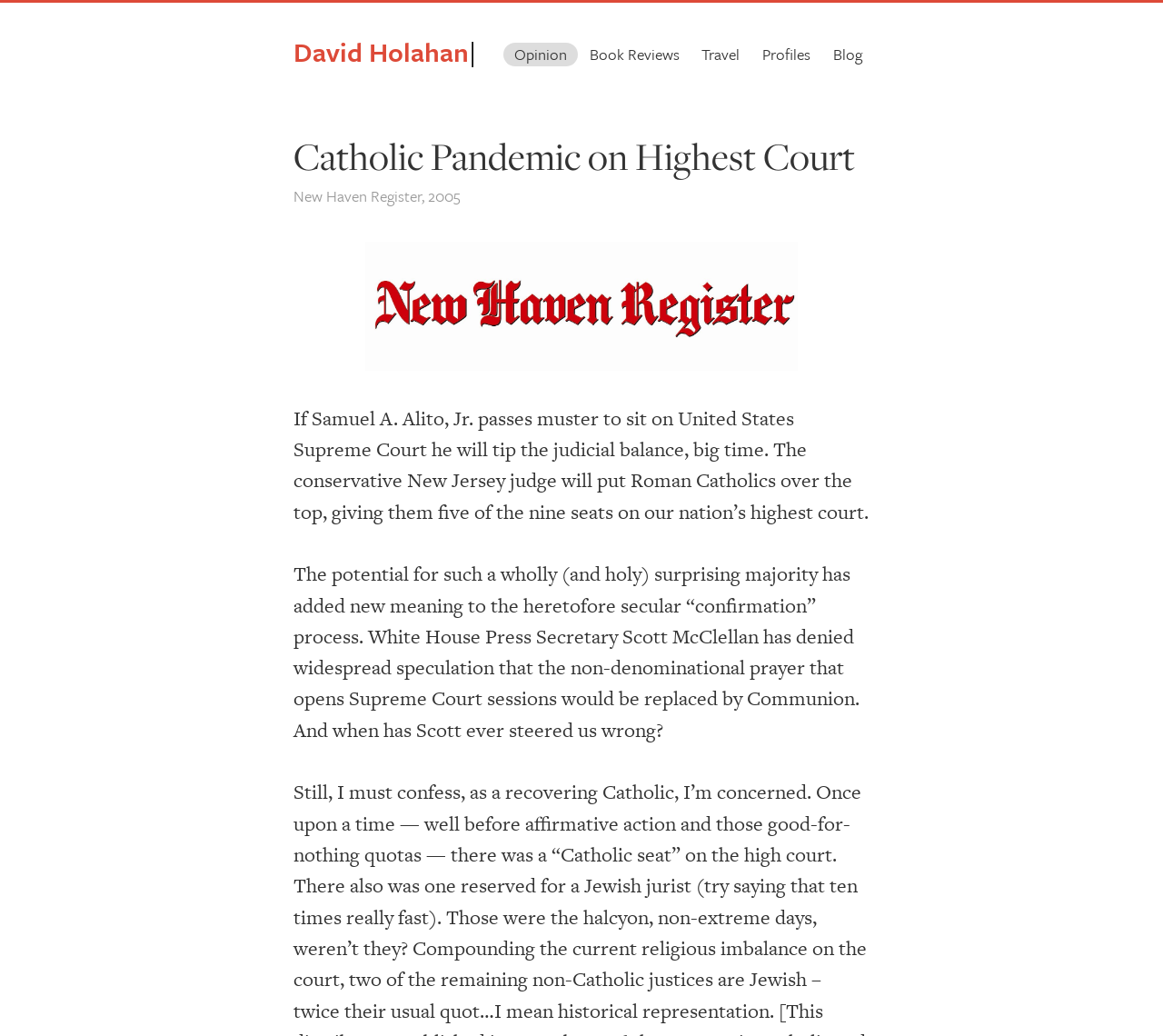Please provide a brief answer to the following inquiry using a single word or phrase:
What is the caption of the image?

Catholic Pandemic on Highest Court